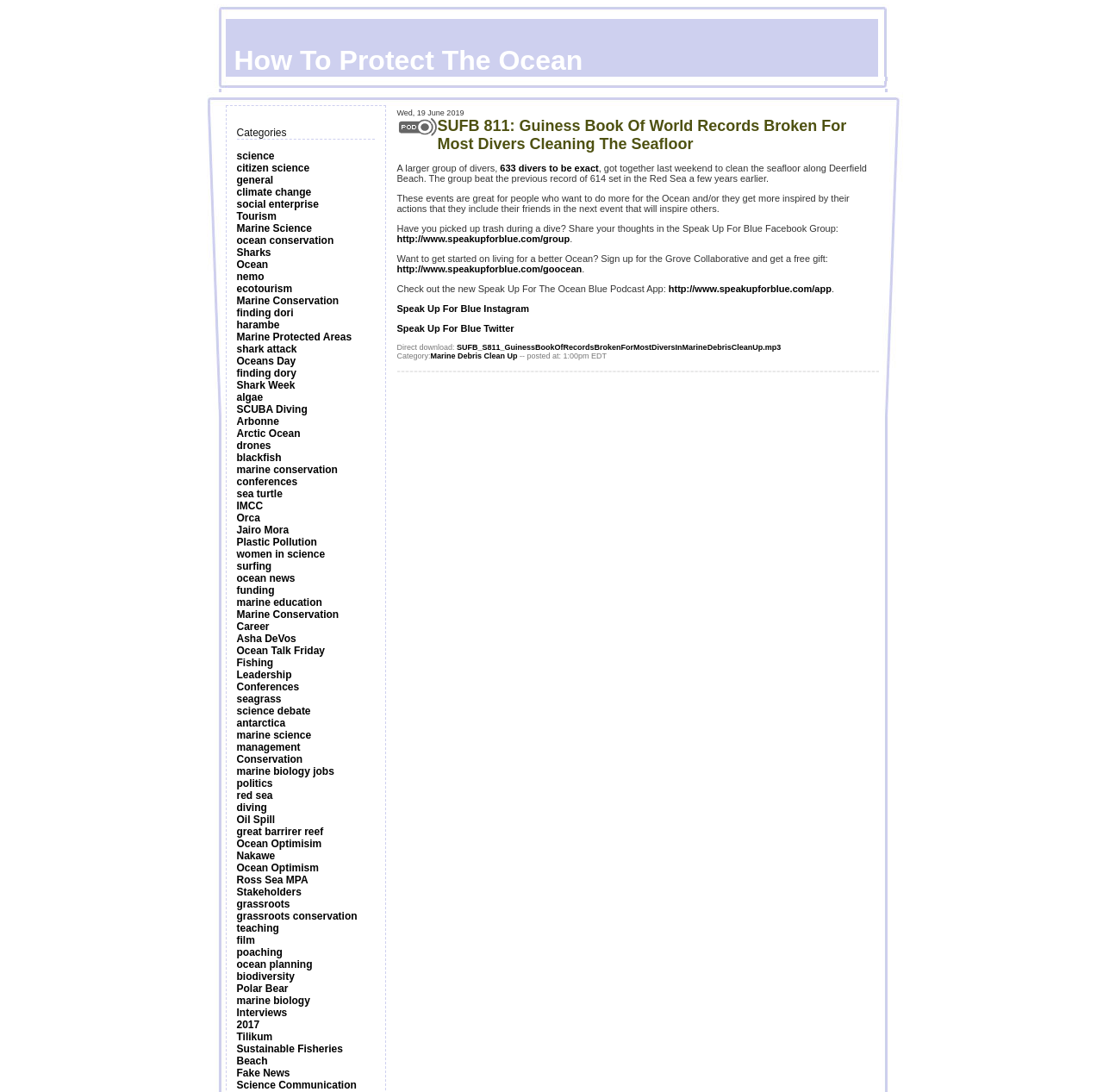Provide the bounding box coordinates of the area you need to click to execute the following instruction: "Read about 'ocean conservation'".

[0.214, 0.215, 0.303, 0.226]